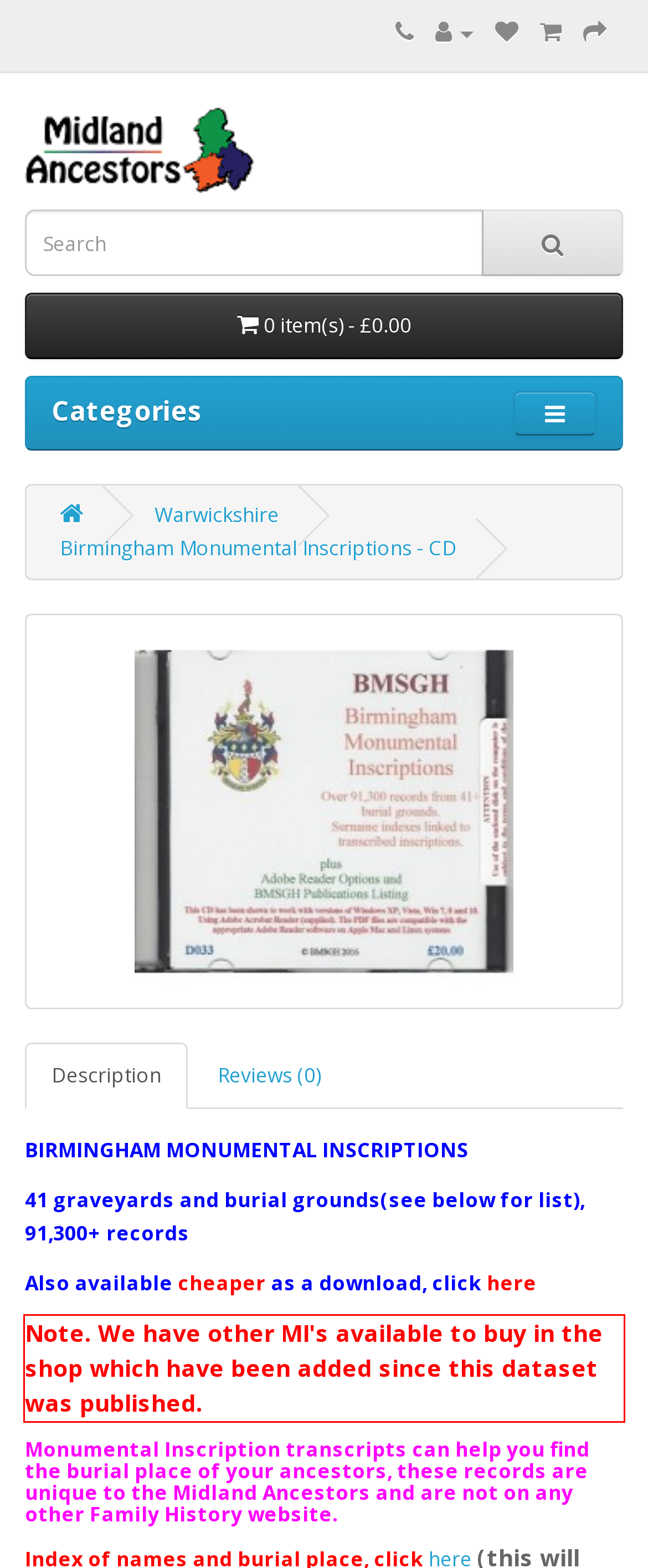Please examine the screenshot of the webpage and read the text present within the red rectangle bounding box.

Note. We have other MI's available to buy in the shop which have been added since this dataset was published.